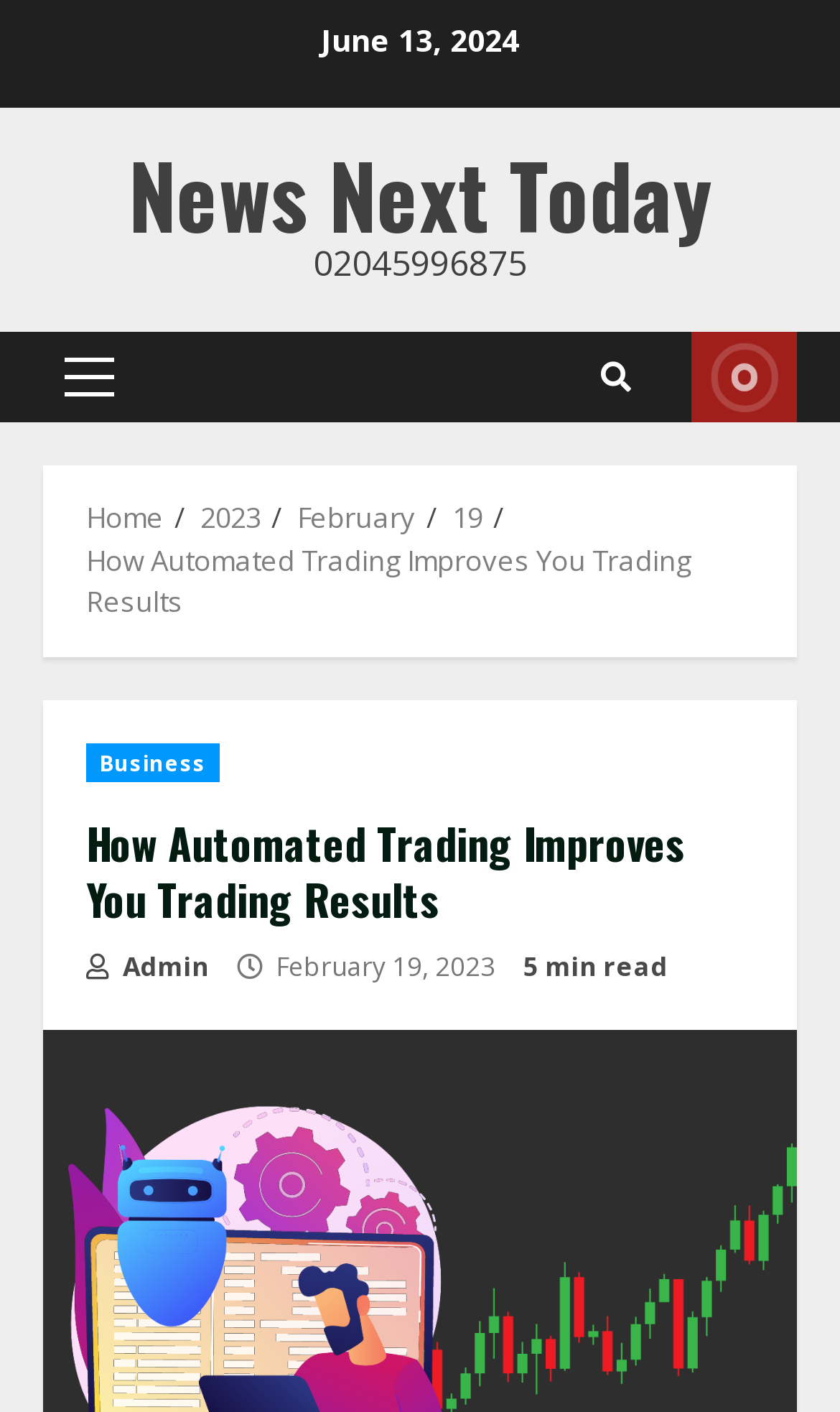Provide the bounding box coordinates for the area that should be clicked to complete the instruction: "go to home page".

[0.103, 0.352, 0.195, 0.38]